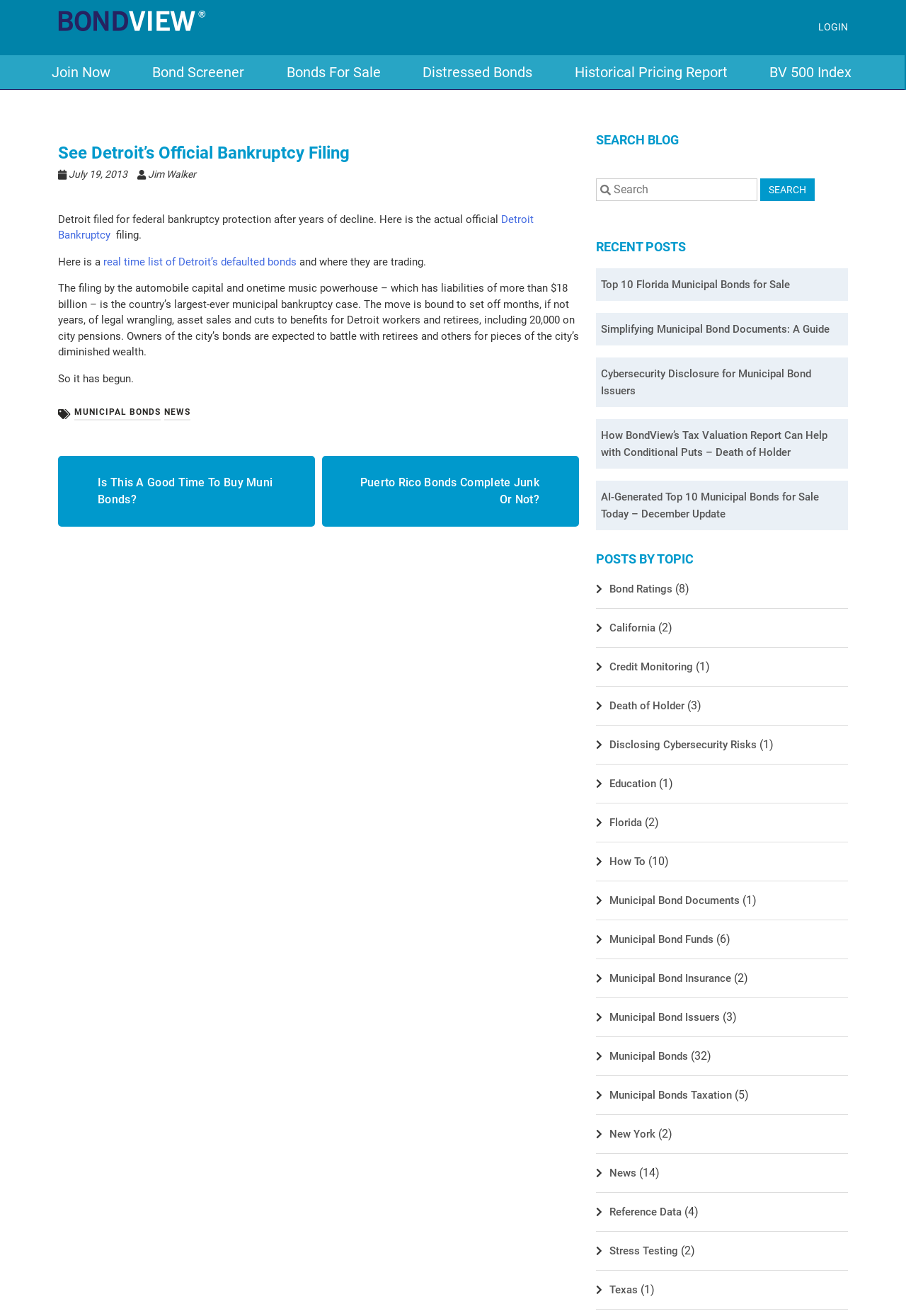Identify the bounding box coordinates of the specific part of the webpage to click to complete this instruction: "Search for a blog post".

[0.658, 0.1, 0.936, 0.165]